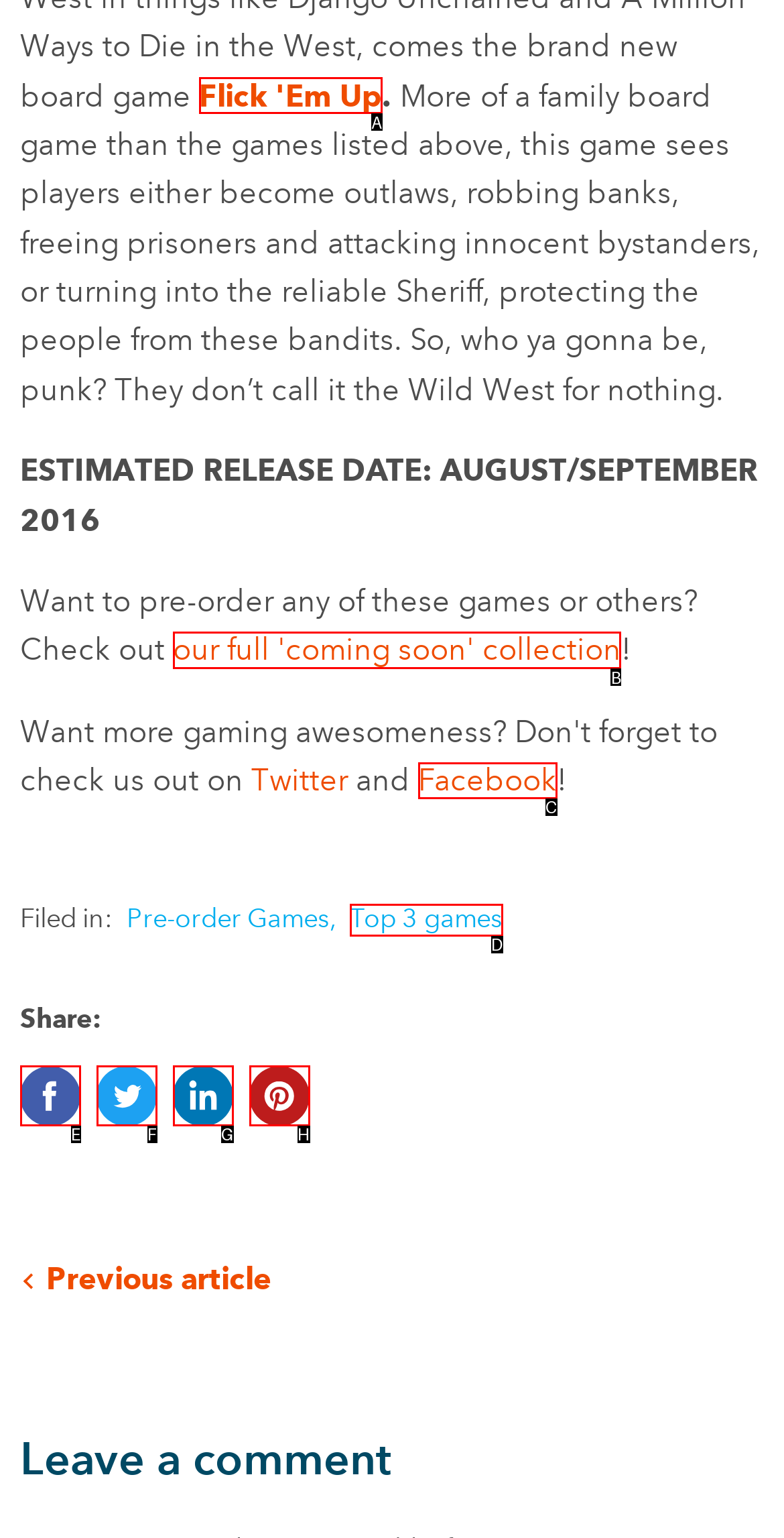What letter corresponds to the UI element to complete this task: Check out the full 'coming soon' collection
Answer directly with the letter.

B